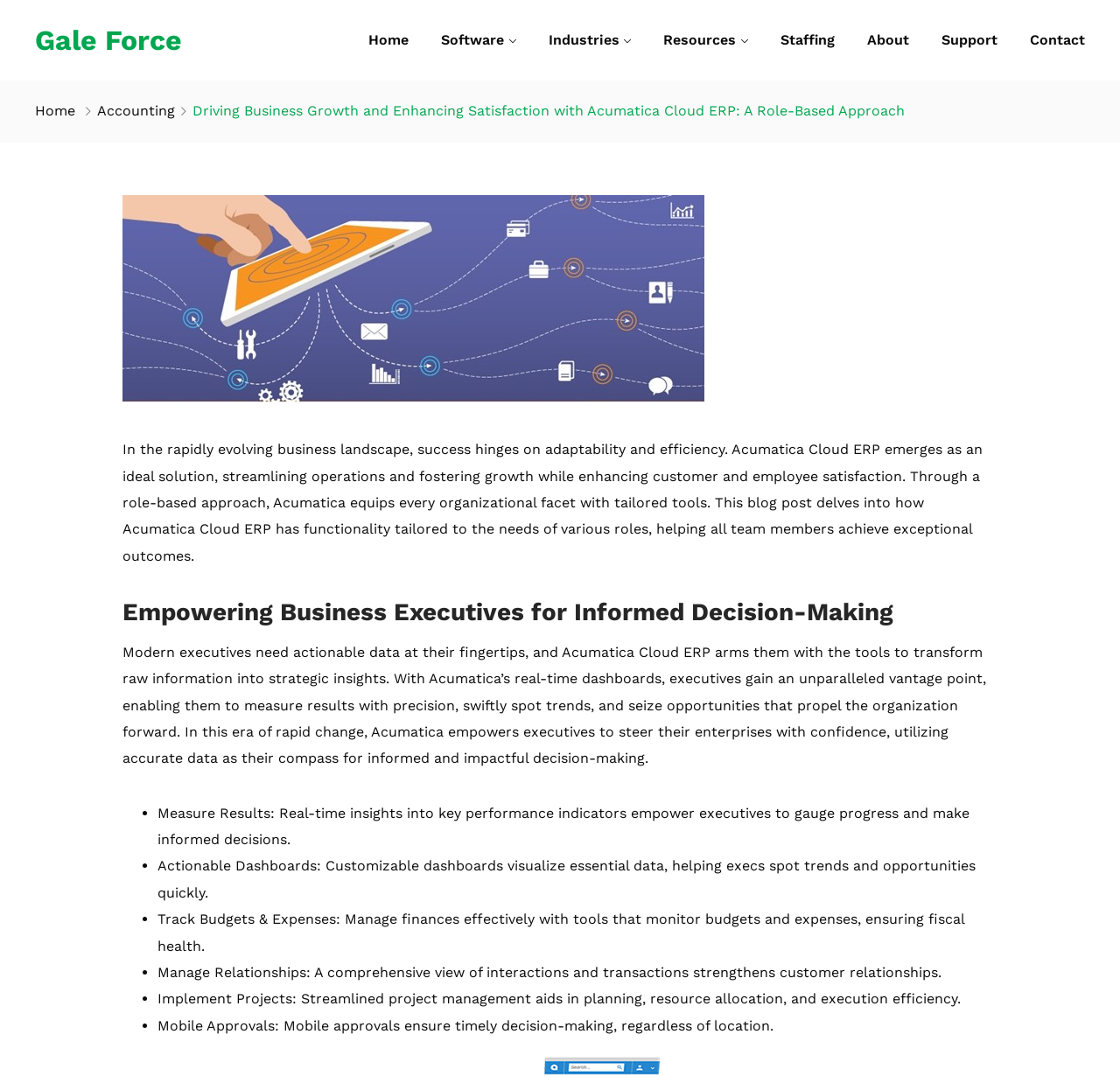Pinpoint the bounding box coordinates for the area that should be clicked to perform the following instruction: "Go to Home page".

[0.317, 0.012, 0.378, 0.063]